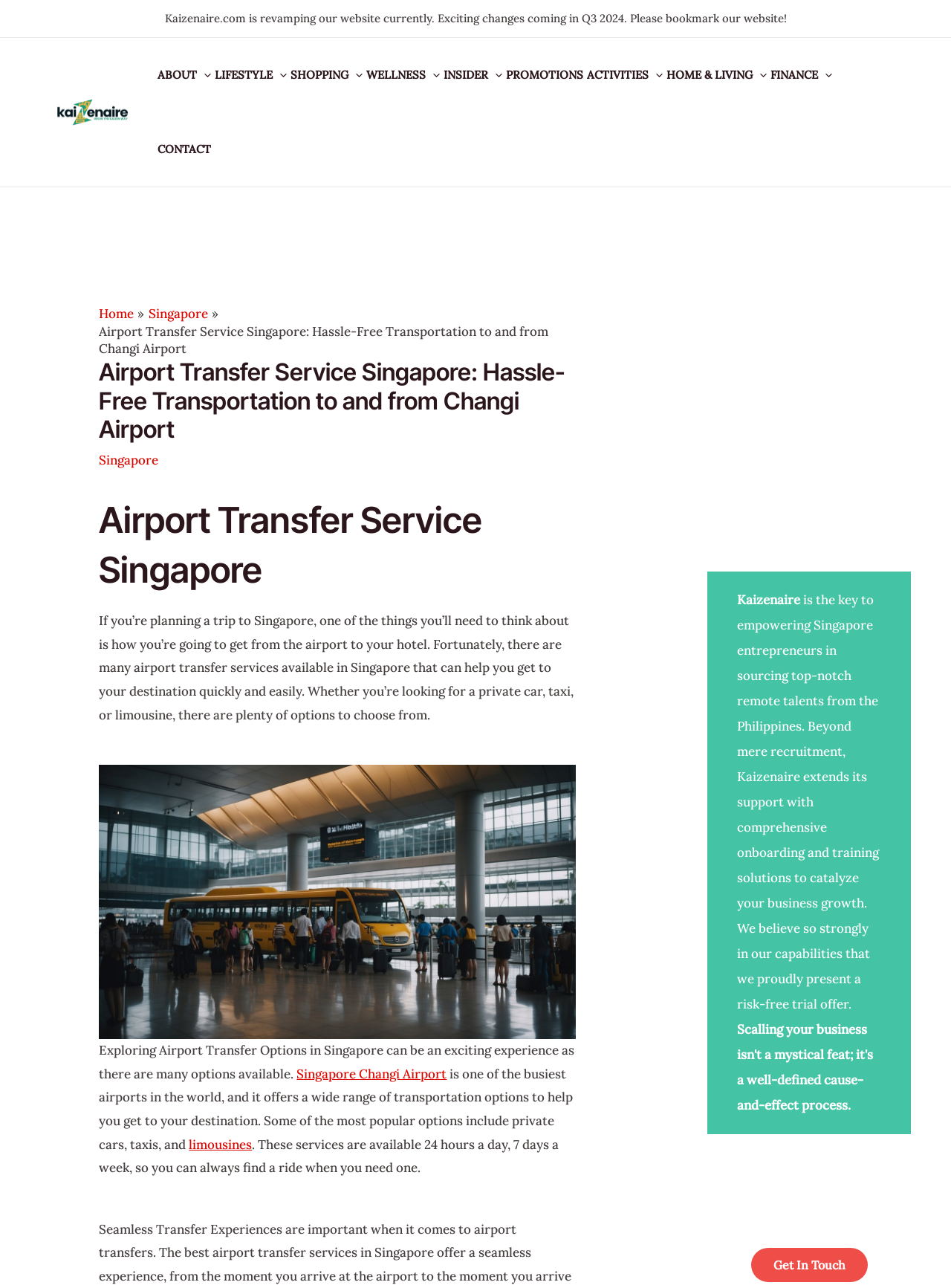What is the name of the airport mentioned?
Please ensure your answer to the question is detailed and covers all necessary aspects.

The name of the airport mentioned is Singapore Changi Airport, which is mentioned in the text as one of the busiest airports in the world, offering a wide range of transportation options.